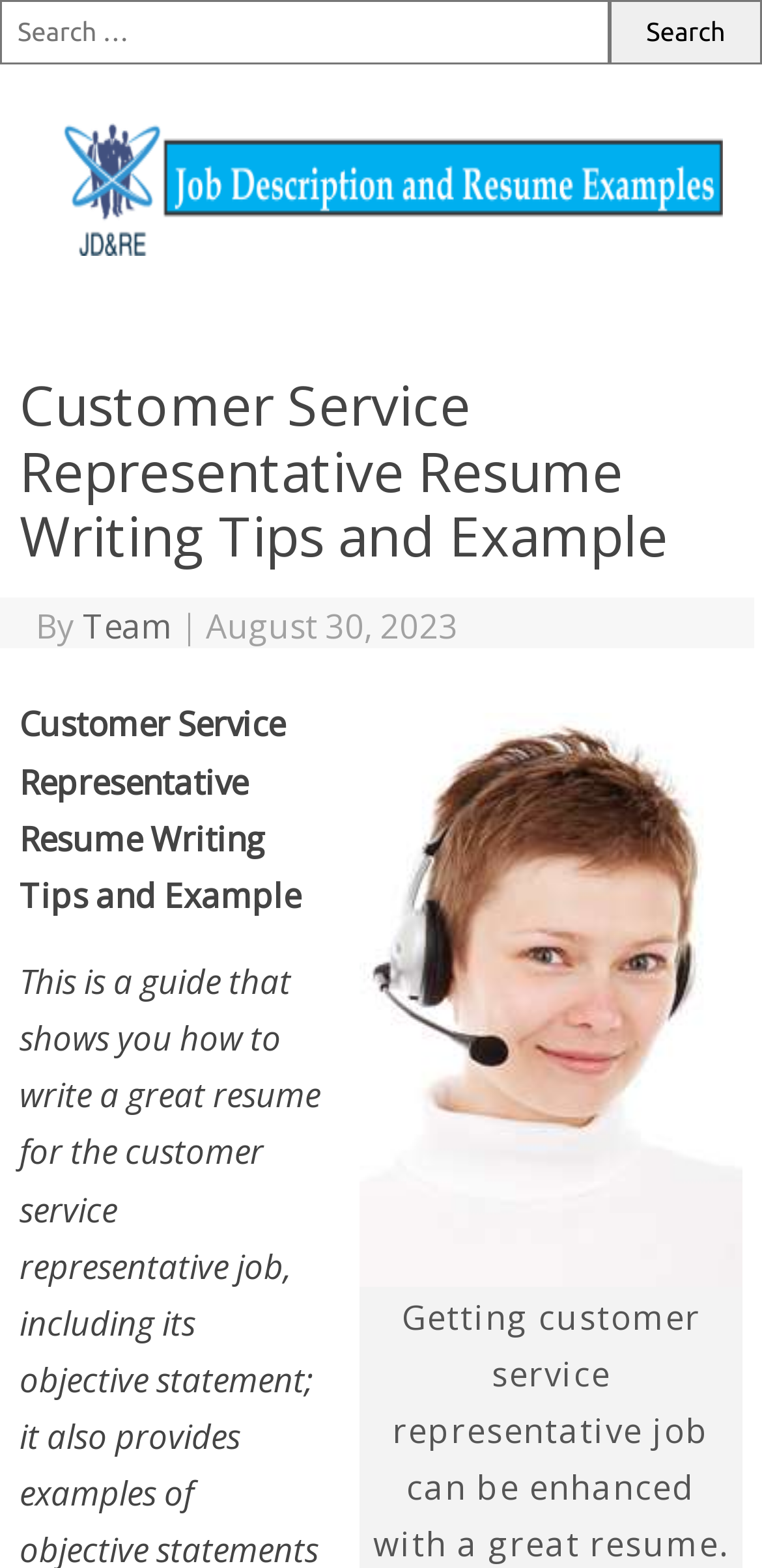What is the main image on the webpage about?
Refer to the screenshot and deliver a thorough answer to the question presented.

The main image on the webpage is an example of a customer service representative resume. It is accompanied by a text that says 'Getting customer service representative job can be enhanced with a great resume.' This image is likely used to illustrate a sample resume for the job.